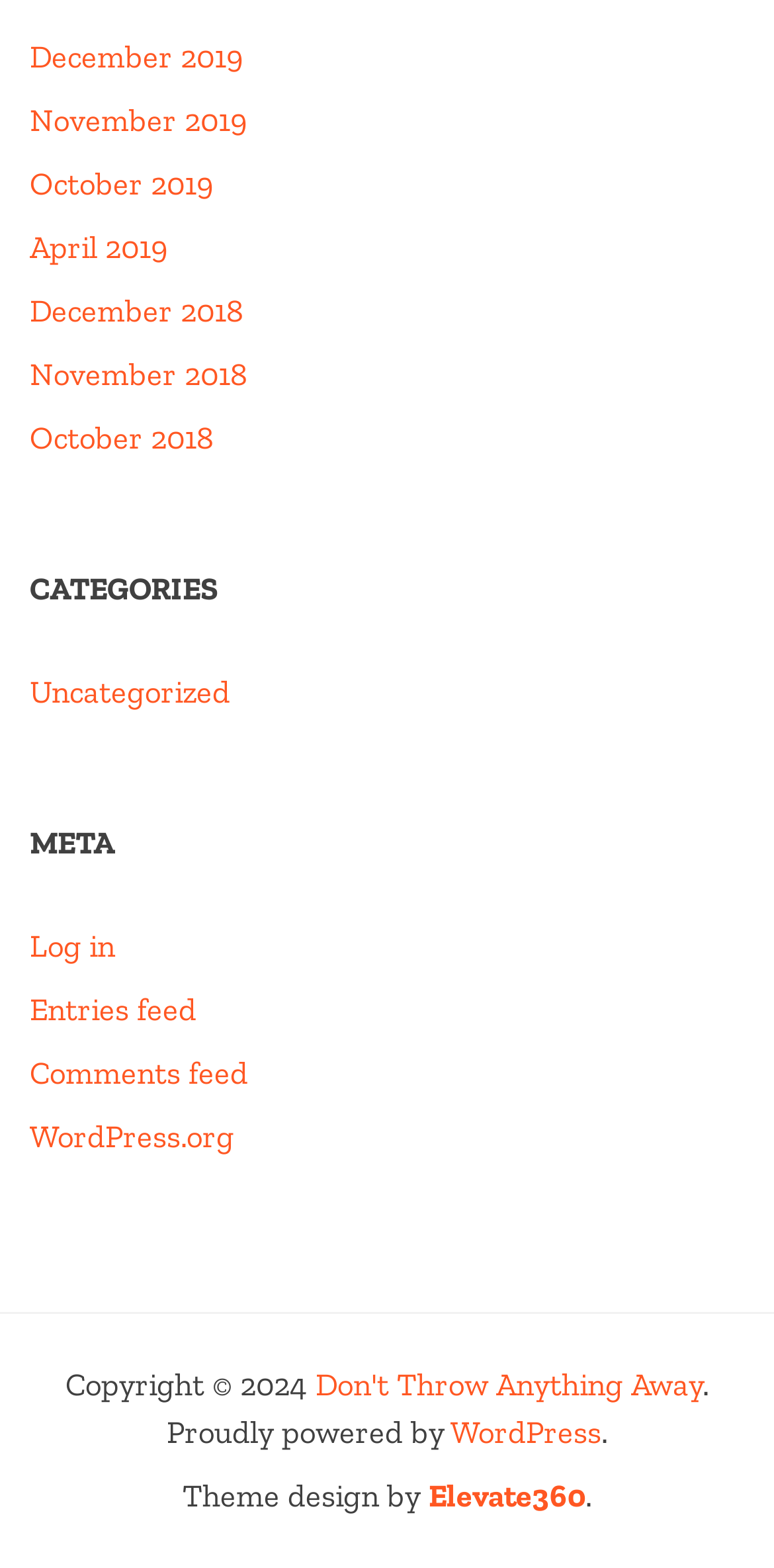What are the categories listed on the webpage?
Look at the image and respond with a one-word or short-phrase answer.

CATEGORIES